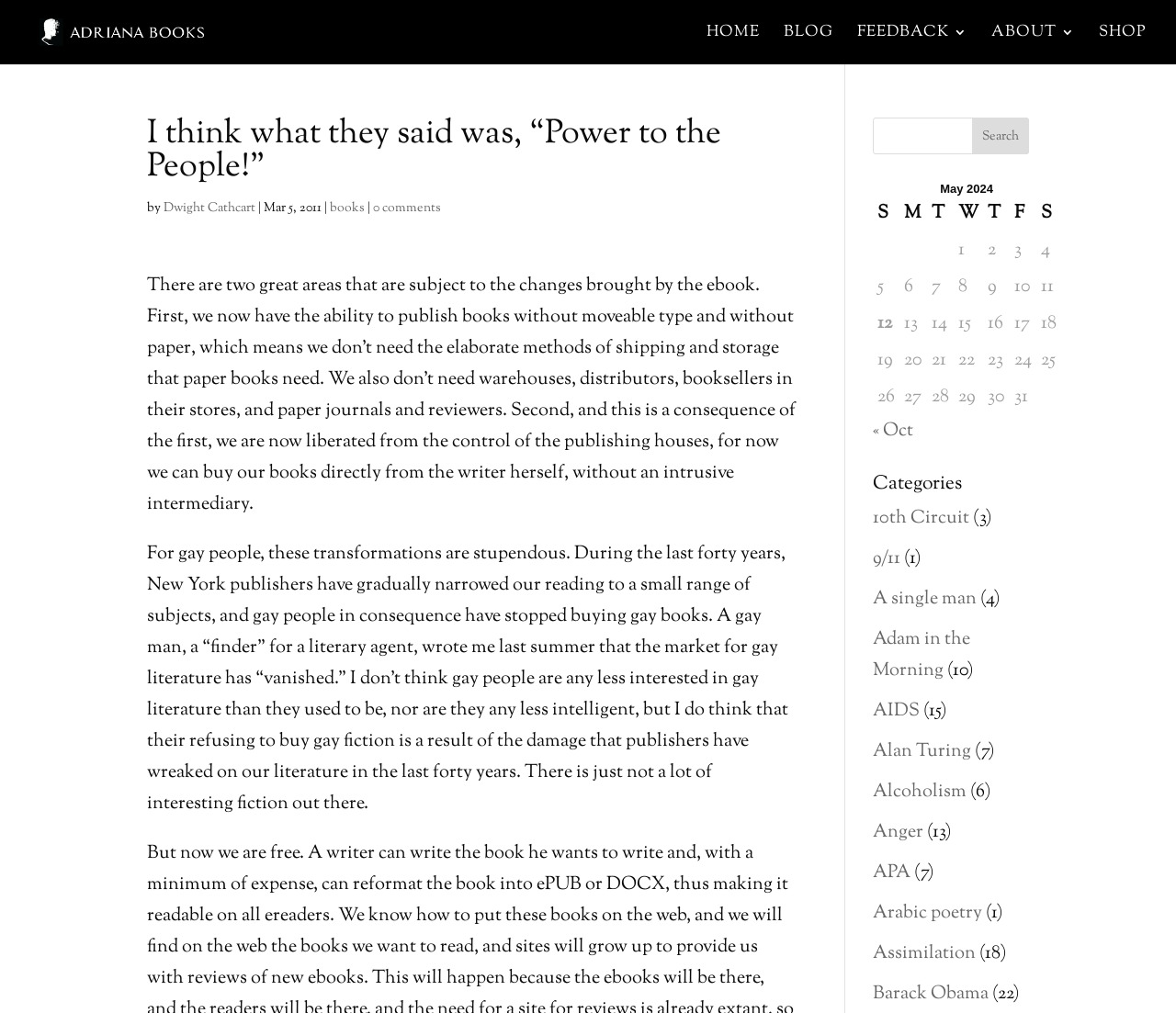What is the title of the blog post?
Please answer the question as detailed as possible based on the image.

The title of the blog post can be found in the heading element with the text 'I think what they said was, “Power to the People!”'. This is the main heading of the blog post, which is usually the title of the article.